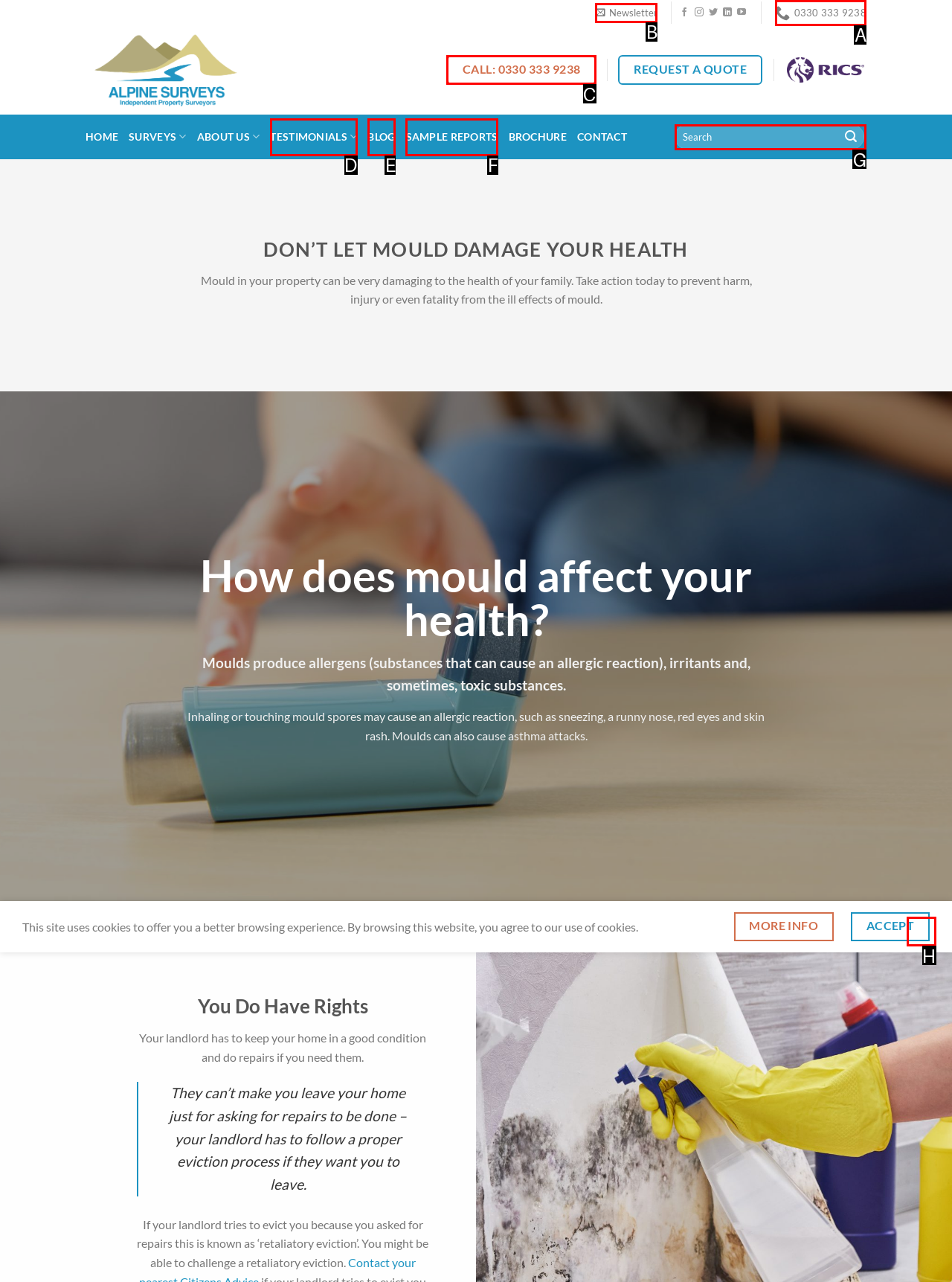Find the option you need to click to complete the following instruction: Search for mould and health implications
Answer with the corresponding letter from the choices given directly.

G